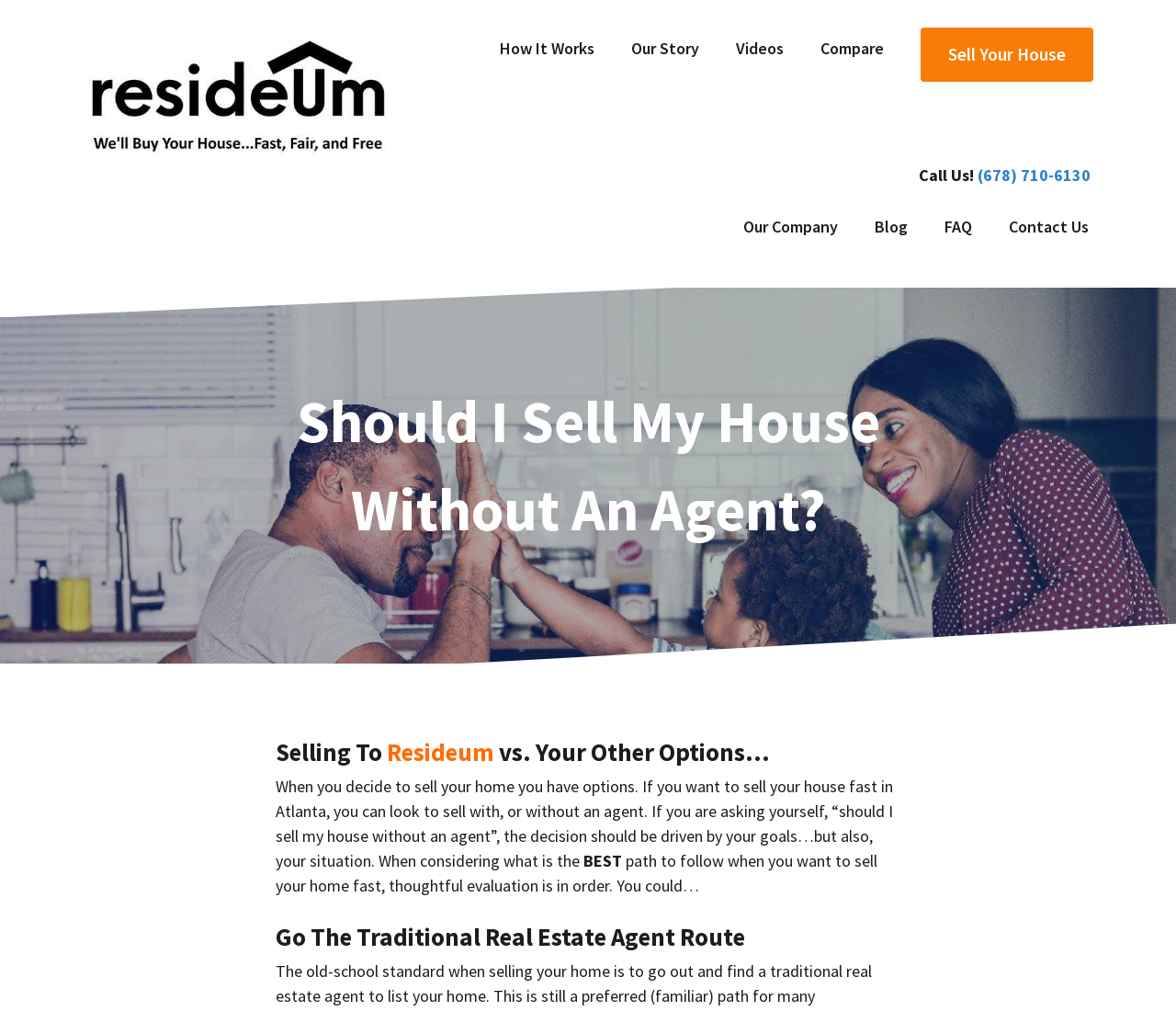Provide a brief response in the form of a single word or phrase:
What is the title of the second section?

Selling To Resideum vs. Your Other Options…